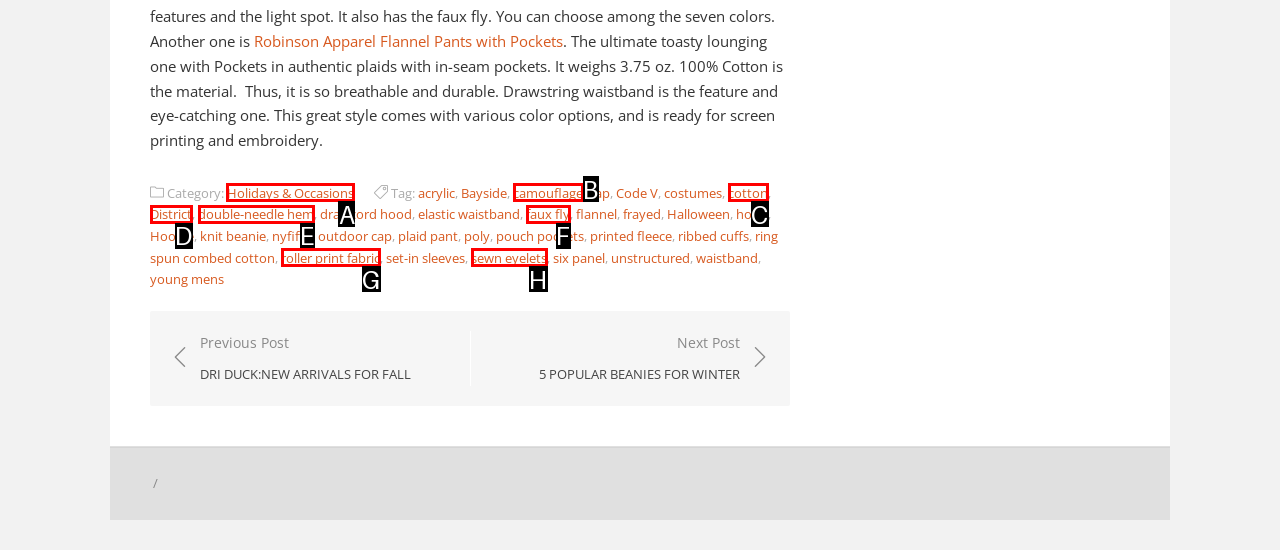Identify which lettered option completes the task: Click on the link to view Holidays & Occasions category. Provide the letter of the correct choice.

A